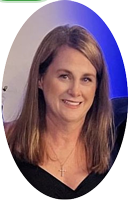What is Paula's profession?
Refer to the image and answer the question using a single word or phrase.

attorney